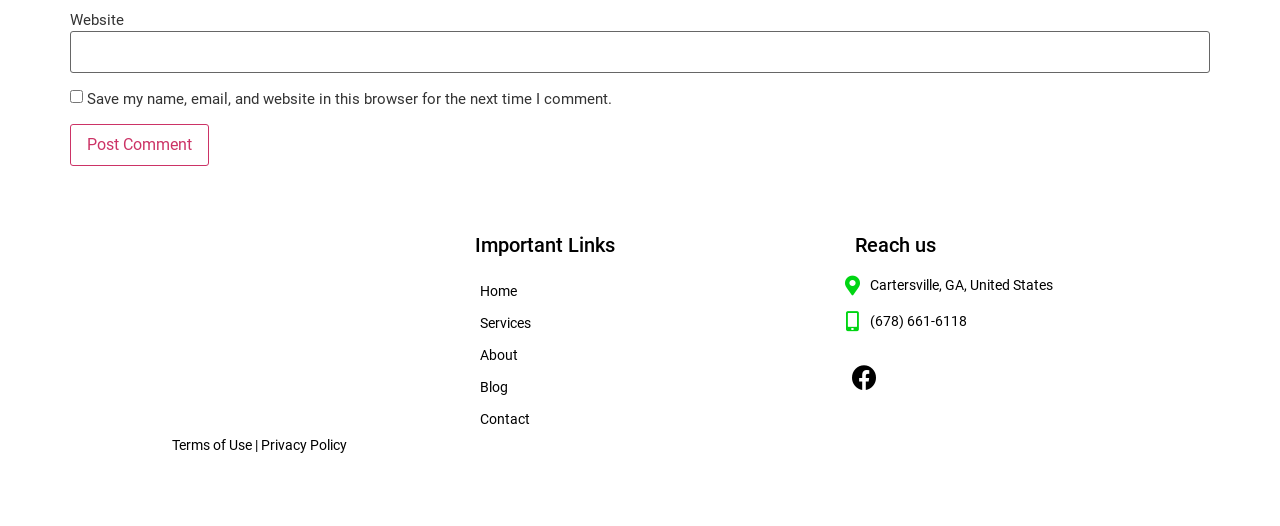Can you give a detailed response to the following question using the information from the image? What is the name of the company's Facebook page?

I found the Facebook page link in the 'Reach us' section, which is represented by the Facebook icon and the text 'Facebook'.